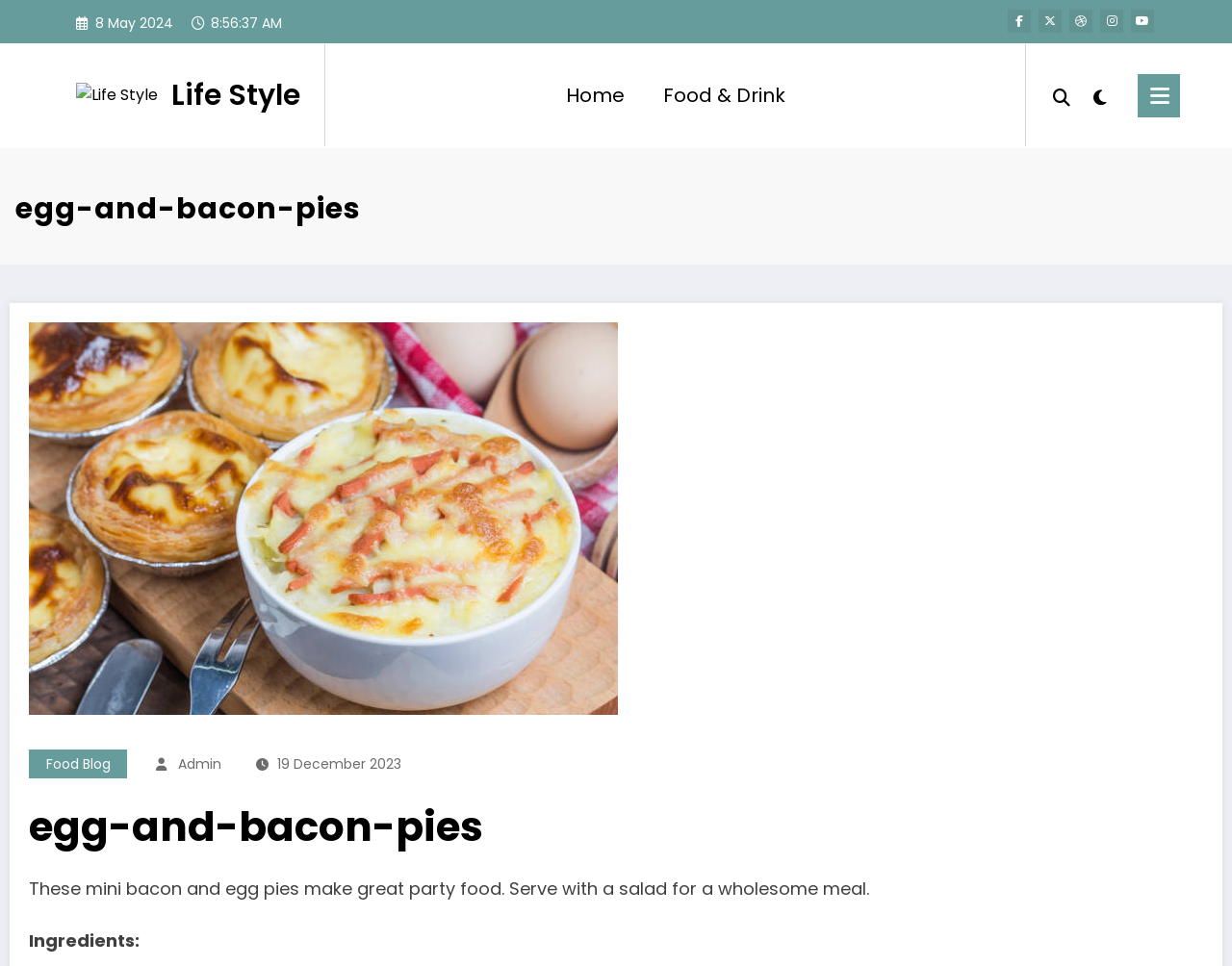What is the main topic of the webpage?
Answer with a single word or phrase, using the screenshot for reference.

egg-and-bacon-pies